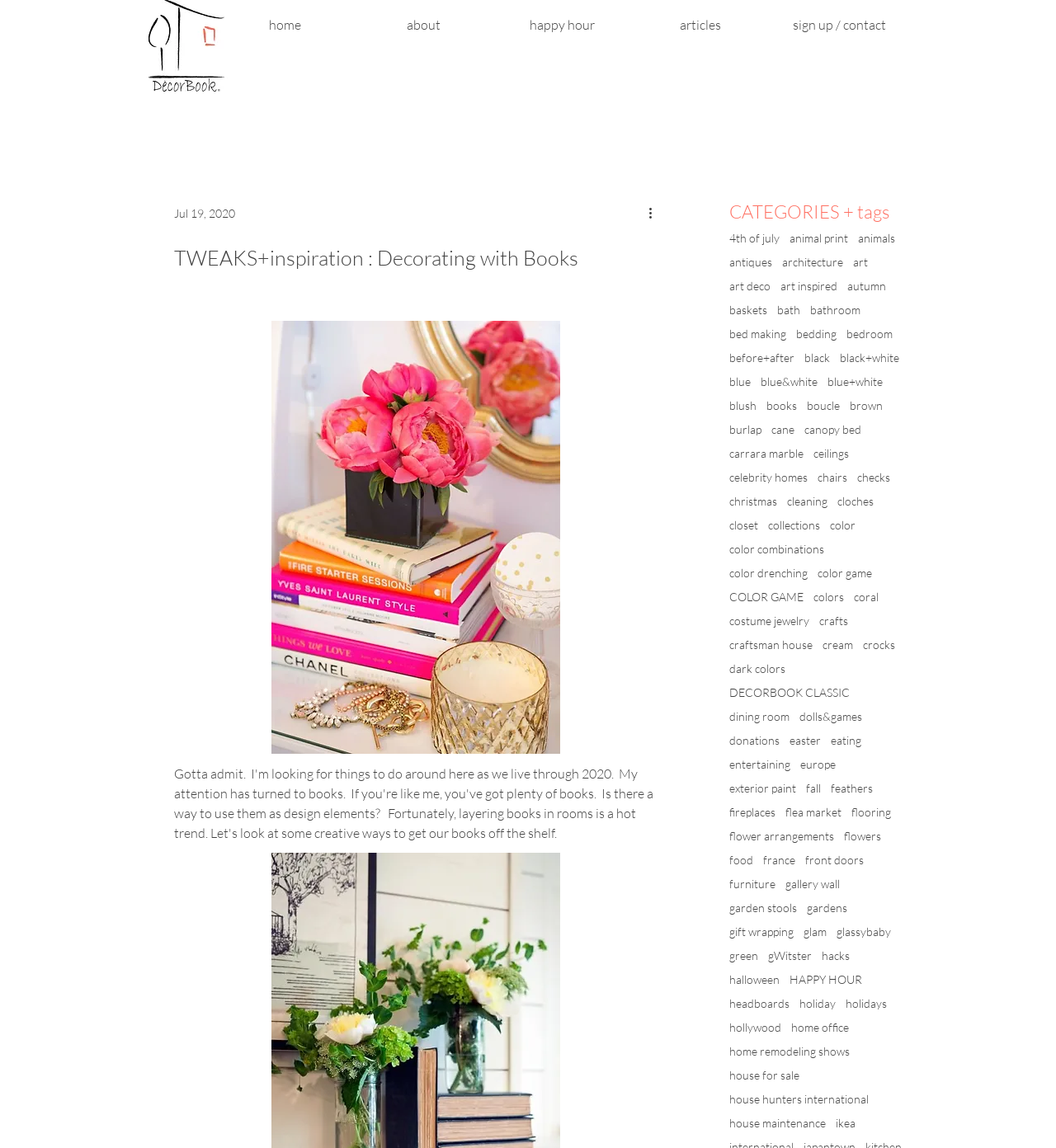Is there a section for 'bed making' on the webpage?
Please respond to the question with as much detail as possible.

Under the 'CATEGORIES + tags' heading, I found a link labeled 'bed making', indicating that there is a section on the webpage dedicated to this topic.